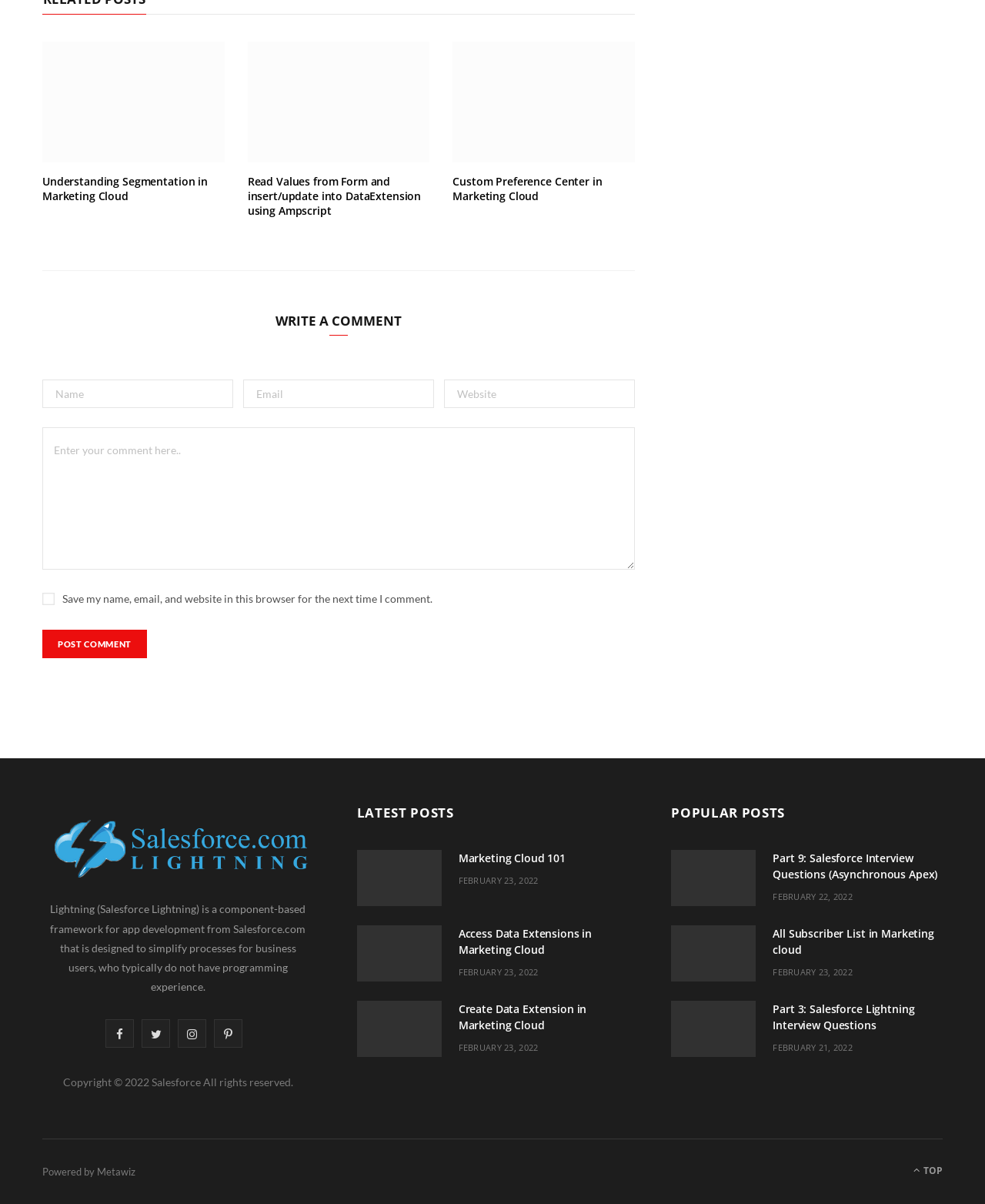Identify the bounding box coordinates of the clickable section necessary to follow the following instruction: "Post a comment". The coordinates should be presented as four float numbers from 0 to 1, i.e., [left, top, right, bottom].

[0.043, 0.523, 0.149, 0.546]